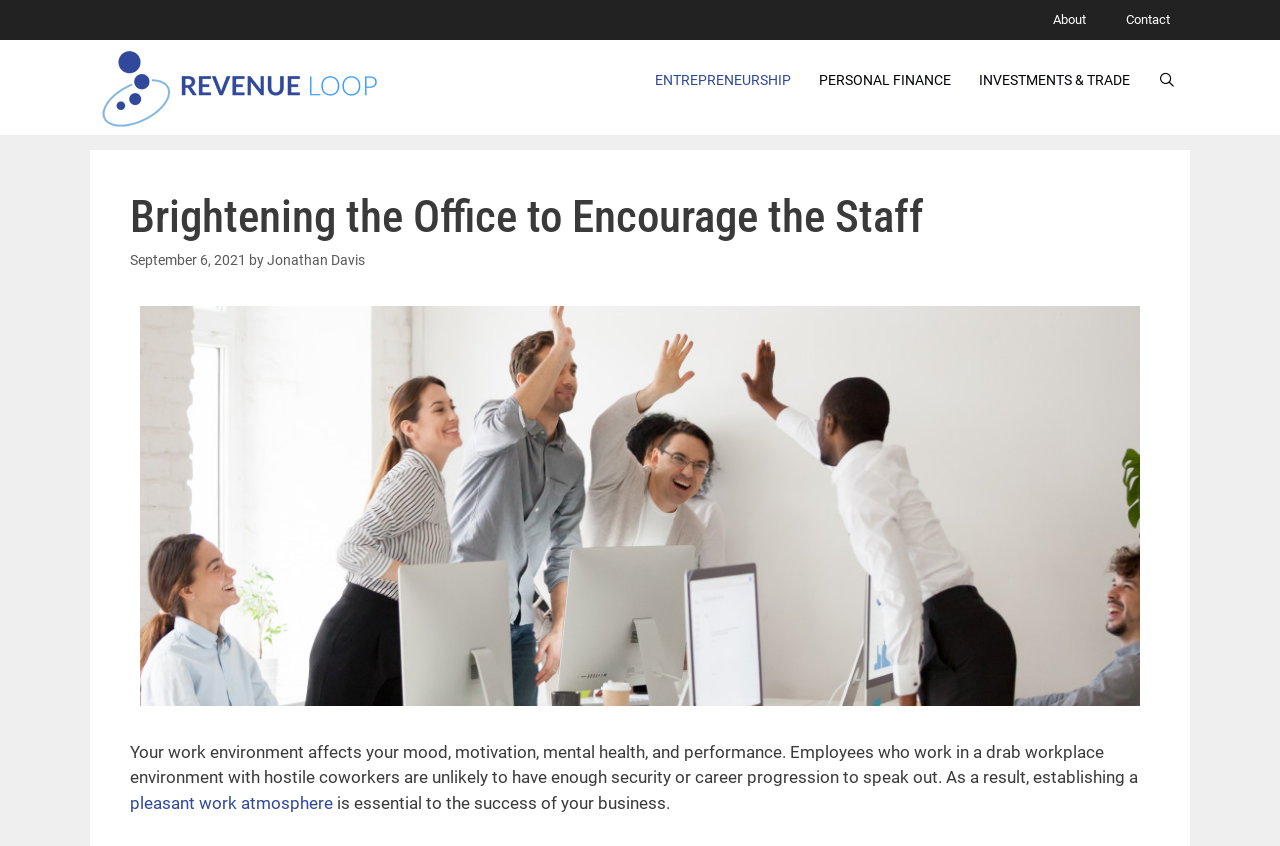What is depicted in the main image?
Provide a comprehensive and detailed answer to the question.

I described the main image by looking at the image element, which shows a scene of business people celebrating, likely in a workplace setting.